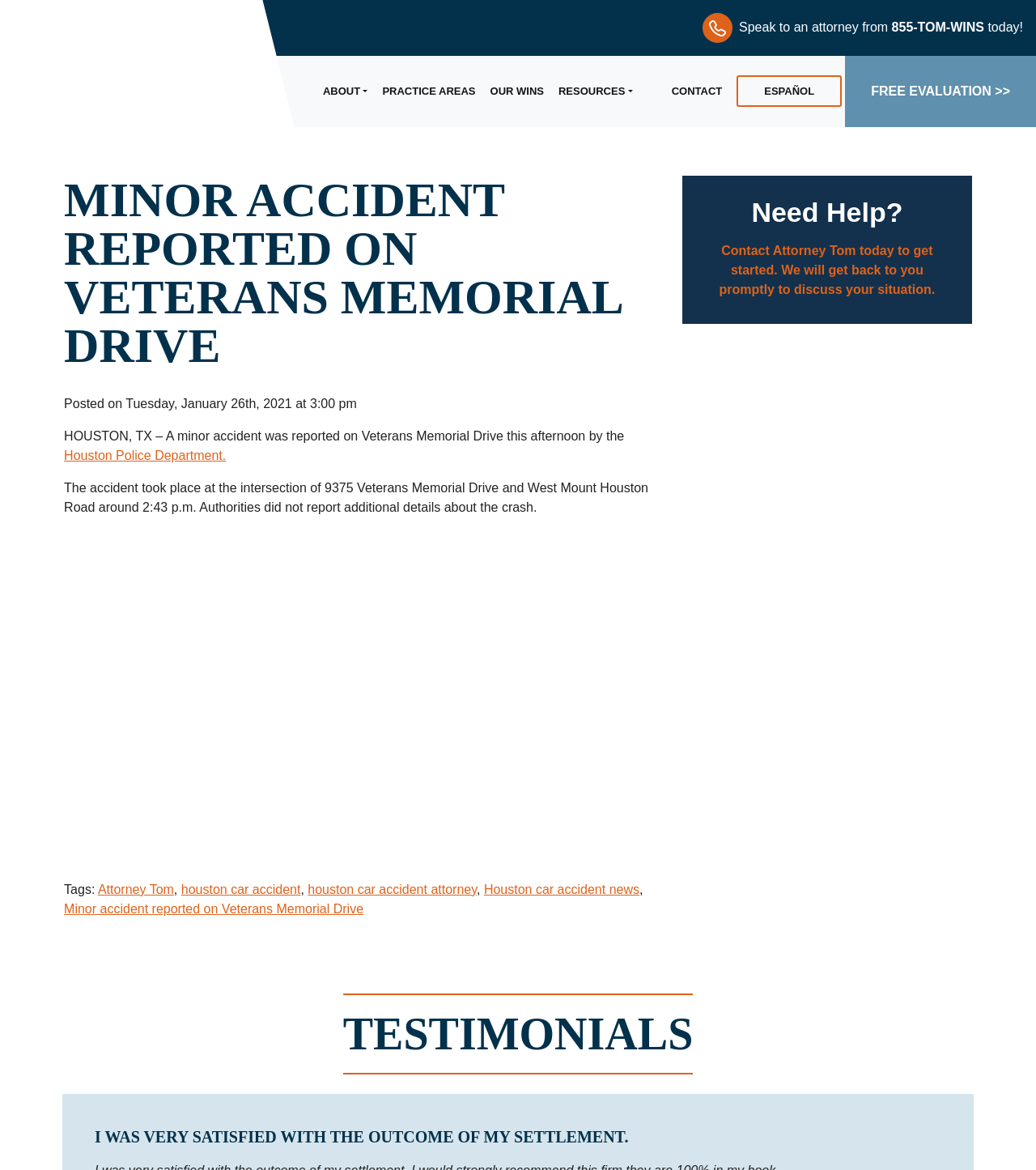Provide the bounding box coordinates for the UI element that is described by this text: "Practice Areas". The coordinates should be in the form of four float numbers between 0 and 1: [left, top, right, bottom].

[0.369, 0.073, 0.459, 0.083]